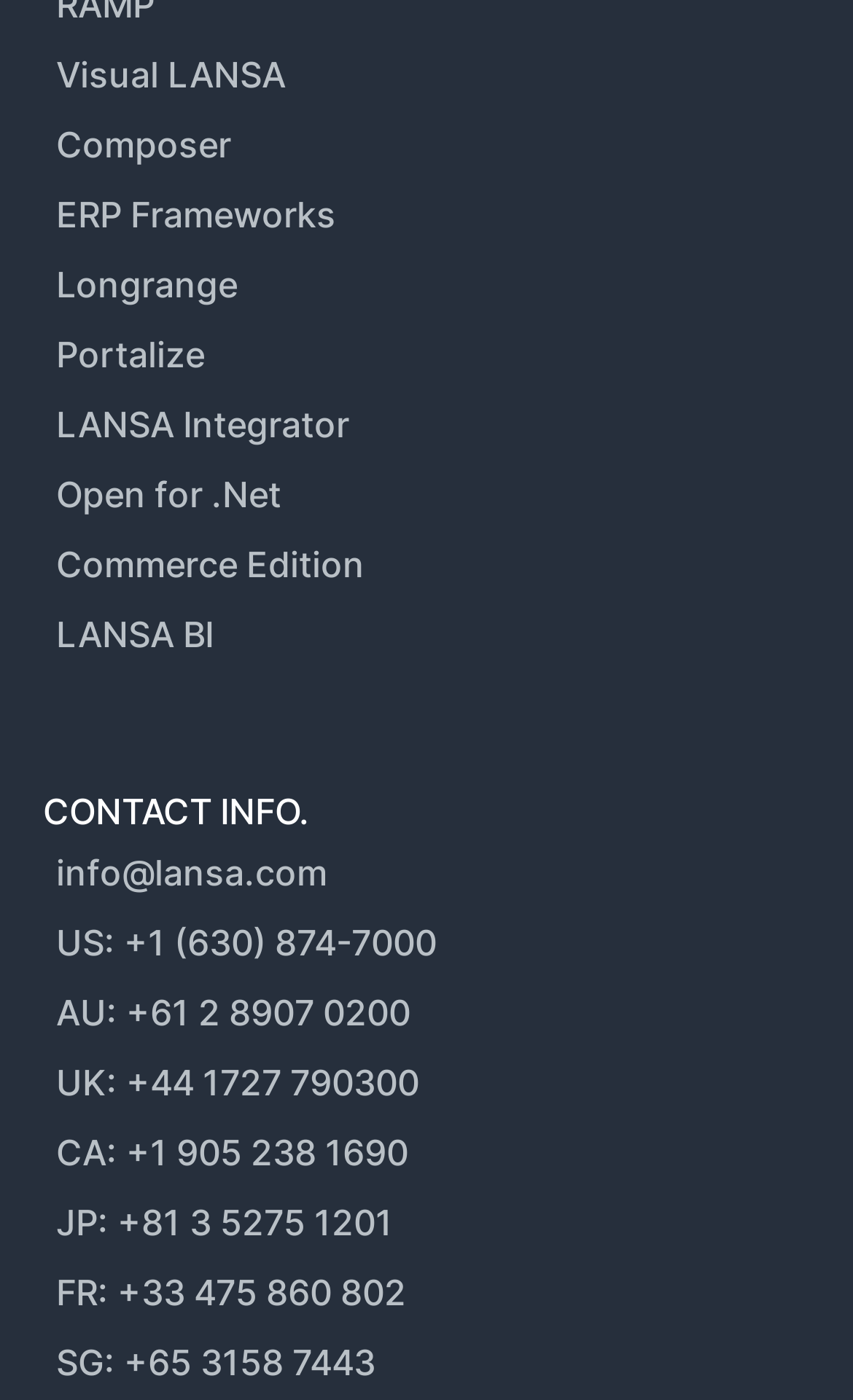Could you indicate the bounding box coordinates of the region to click in order to complete this instruction: "Click on Visual LANSA".

[0.065, 0.038, 0.335, 0.069]